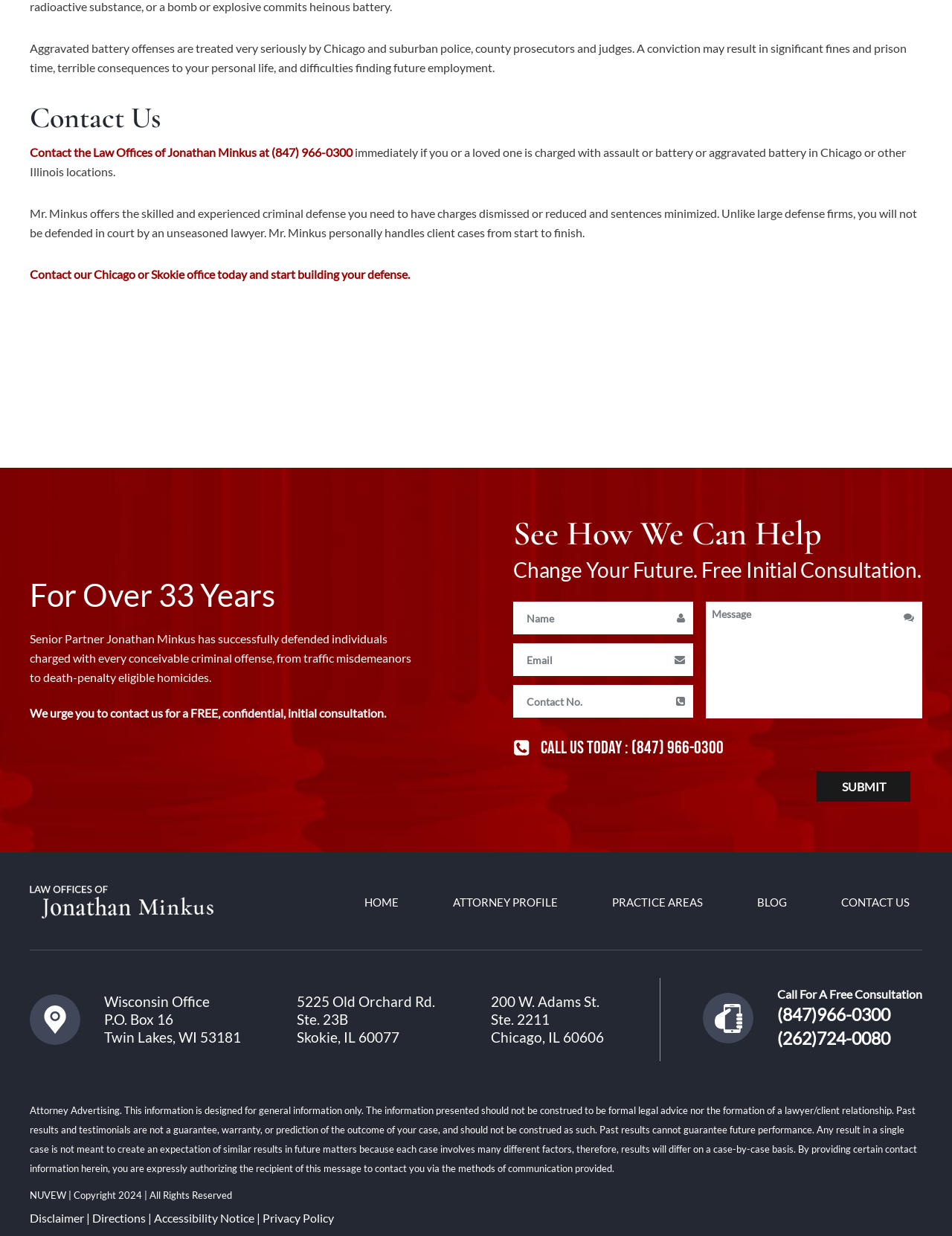Identify the bounding box coordinates of the element to click to follow this instruction: 'Contact the Law Offices of Jonathan Minkus'. Ensure the coordinates are four float values between 0 and 1, provided as [left, top, right, bottom].

[0.031, 0.117, 0.27, 0.129]